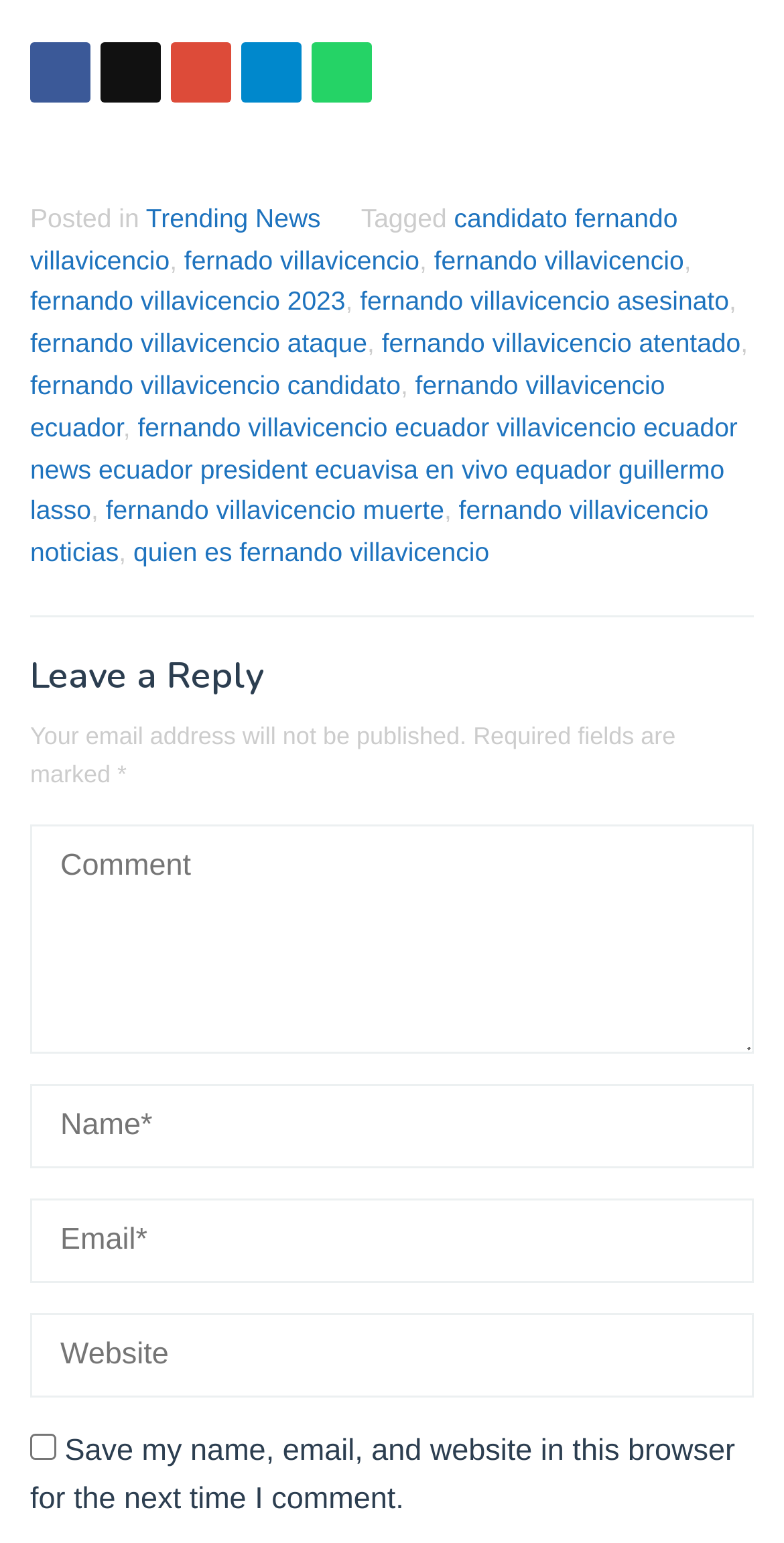Analyze the image and deliver a detailed answer to the question: What is the function of the checkbox?

The checkbox, labeled 'Save my name, email, and website in this browser for the next time I comment.', is for saving the user's data for future comments, so that they do not have to re-enter their information.